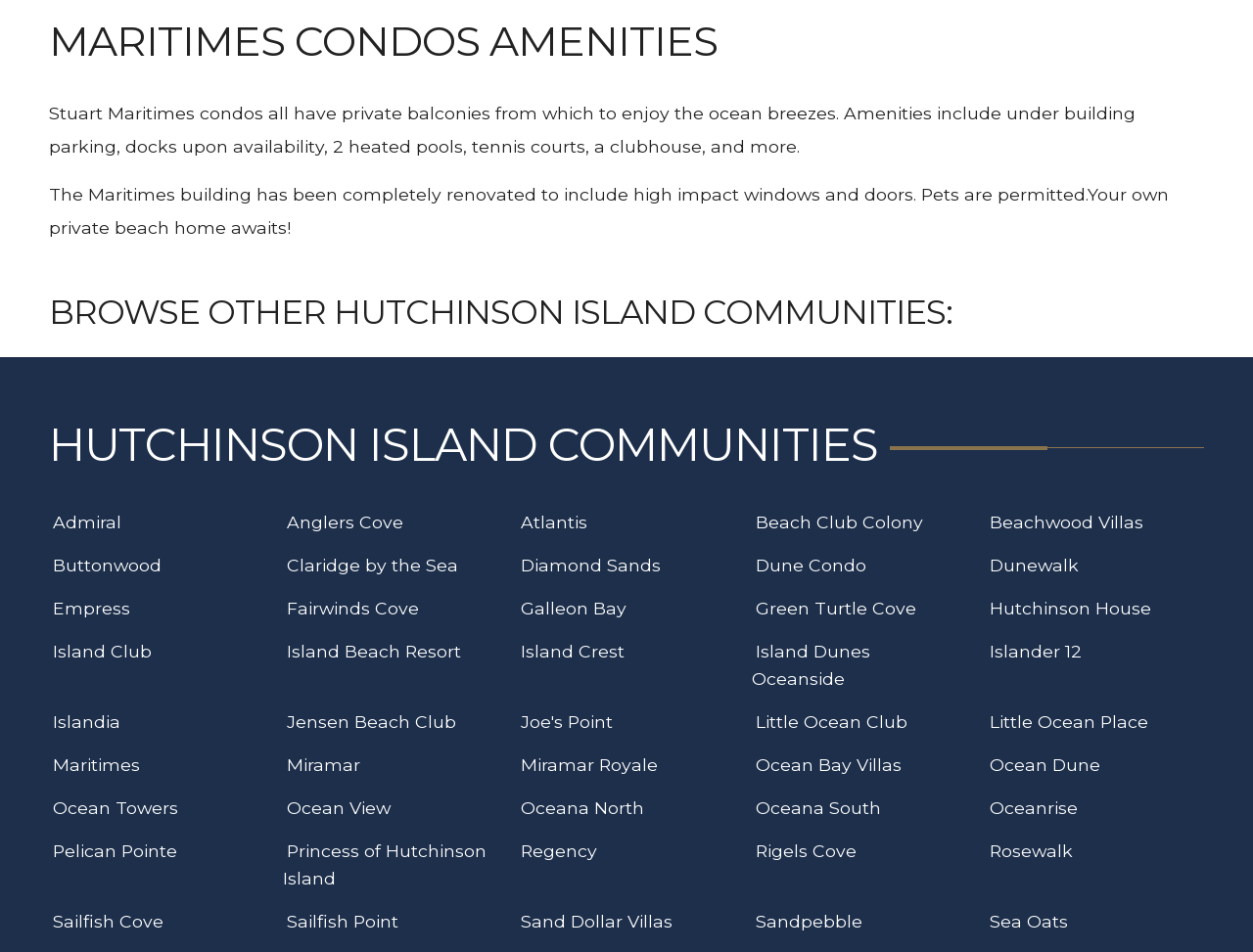Determine the bounding box coordinates for the element that should be clicked to follow this instruction: "View Ocean Bay Villas". The coordinates should be given as four float numbers between 0 and 1, in the format [left, top, right, bottom].

[0.597, 0.784, 0.725, 0.822]